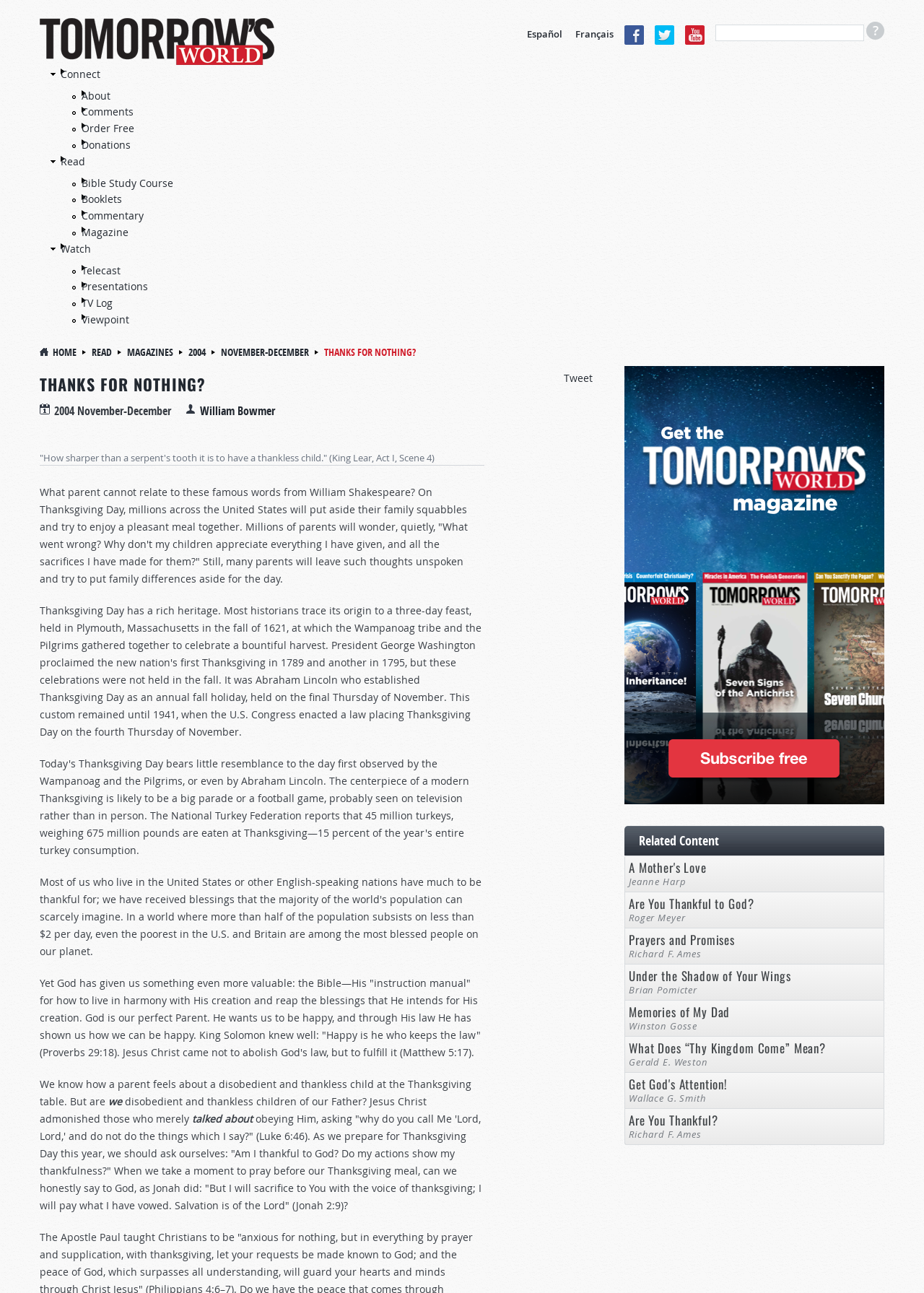Describe every aspect of the webpage comprehensively.

This webpage is titled "Thanks for Nothing? | Tomorrow's World" and has a header section at the top with several links, including "Home", "Español", "Français", and social media icons. Below the header, there is a search bar and a list of links, including "Connect", "About", "Comments", "Order Free", "Donations", and more.

The main content of the page is an article with the title "THANKS FOR NOTHING?" in bold font. The article begins with a quote from King Lear, Act I, Scene 4, and then discusses the theme of thankfulness, particularly in the context of family relationships and God's law. The article is divided into several paragraphs, with headings and subheadings.

On the right side of the page, there is a section titled "Related Content" with links to several other articles, including "A Mother's Love", "Are You Thankful to God?", "Prayers and Promises", and more. Each link has a heading with the title of the article and the author's name.

At the bottom of the page, there is a footer section with a link to the homepage and other links, including "Read", "Watch", "Telecast", and "TV Log".